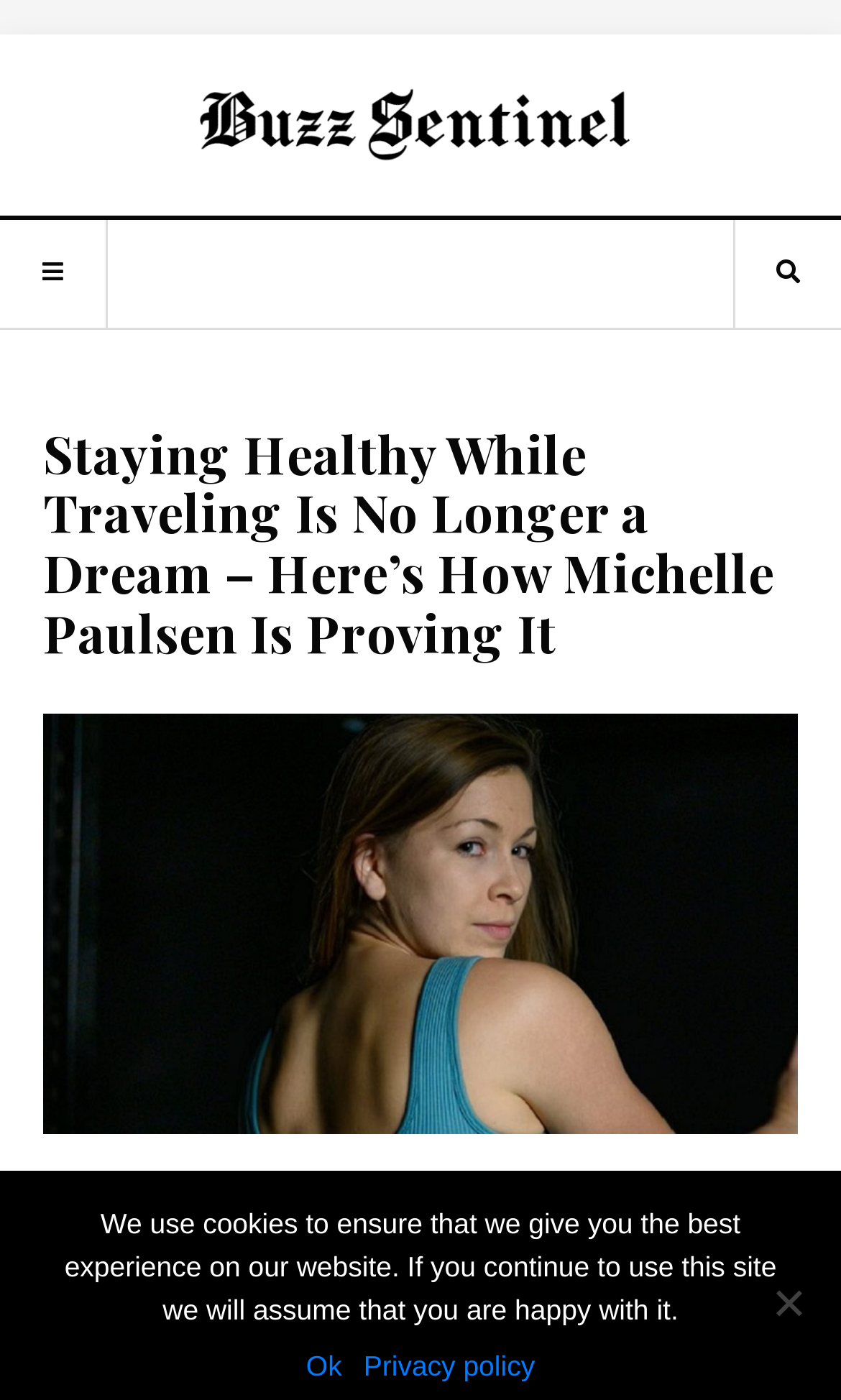Look at the image and write a detailed answer to the question: 
How many social media links are there?

There are two social media links, one with the icon '' and another with the icon '', which are likely links to the website's social media profiles.